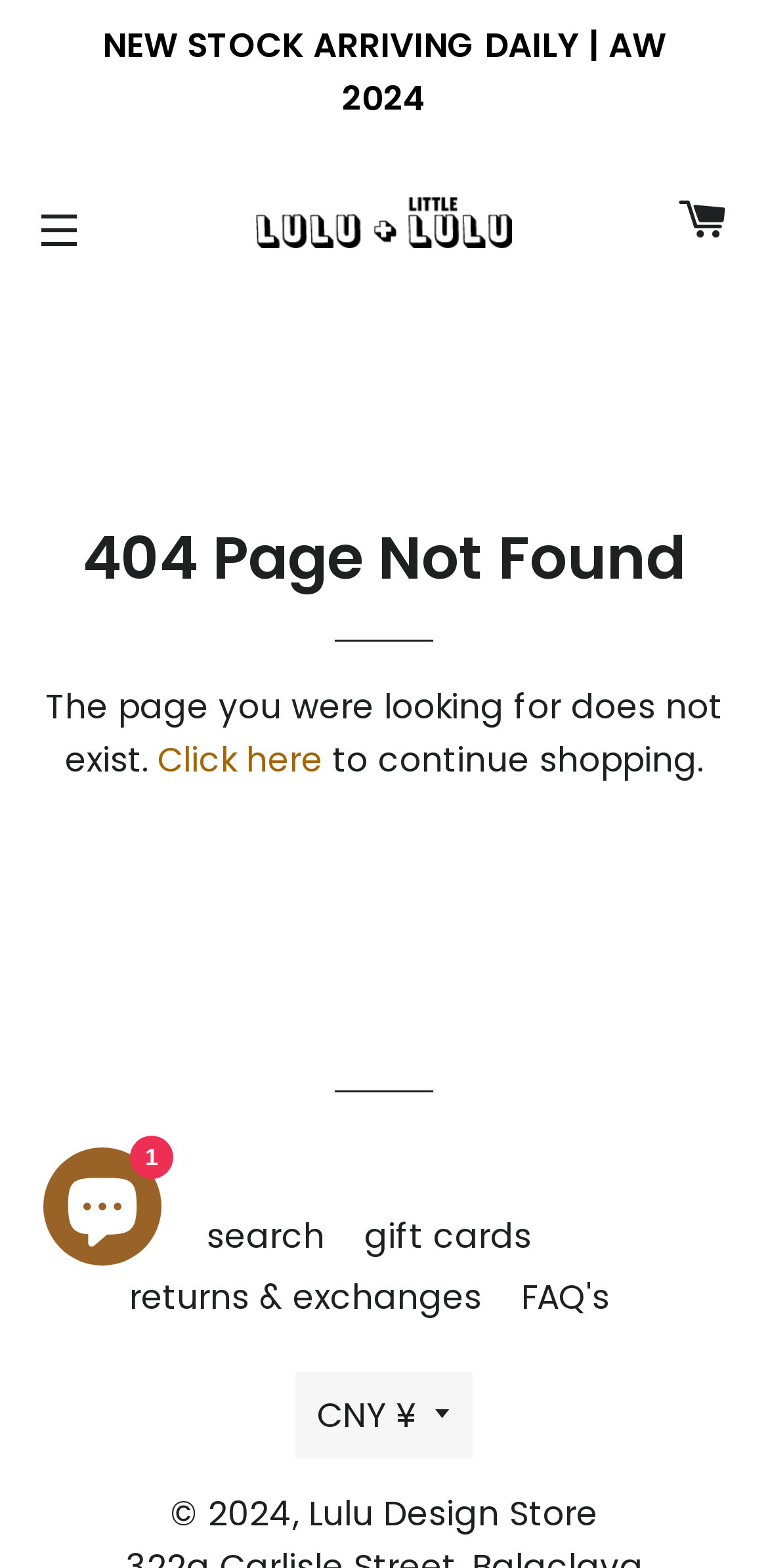For the element described, predict the bounding box coordinates as (top-left x, top-left y, bottom-right x, bottom-right y). All values should be between 0 and 1. Element description: returns & exchanges

[0.168, 0.812, 0.627, 0.842]